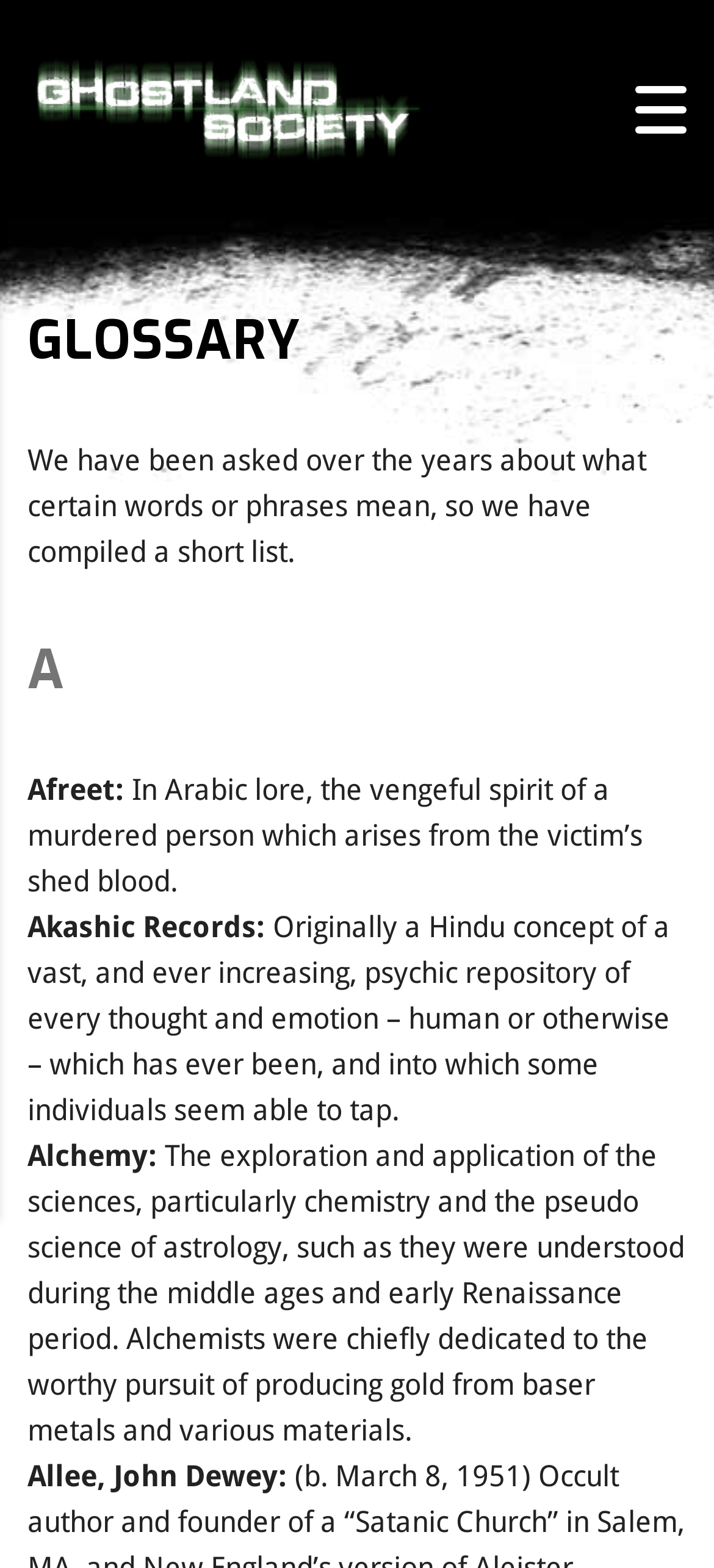Produce a meticulous description of the webpage.

The webpage is a glossary page from the GhostLand Society, with a site logo at the top left corner. The logo is an image with a caption "Site Logo". Below the logo, there is a large heading "GLOSSARY" that spans across the page. 

Under the heading, there is a paragraph of text that explains the purpose of the glossary, stating that it is a compilation of words and phrases with their meanings, as requested by users over the years.

The glossary itself is organized alphabetically, with each term listed under a heading with its corresponding letter. The first term is "Afreet", which is defined as the vengeful spirit of a murdered person in Arabic lore. The definition is provided in a separate paragraph below the term.

The next term is "Akashic Records", which is described as a vast, ever-increasing repository of every thought and emotion, originating from Hindu concept. The definition is again provided in a separate paragraph.

The list continues with terms such as "Alchemy", which is defined as the exploration and application of sciences, particularly chemistry and astrology, during the middle ages and early Renaissance period. The definition is provided in a separate paragraph.

Finally, the last term listed is "Allee, John Dewey", but its definition is not provided in this screenshot.